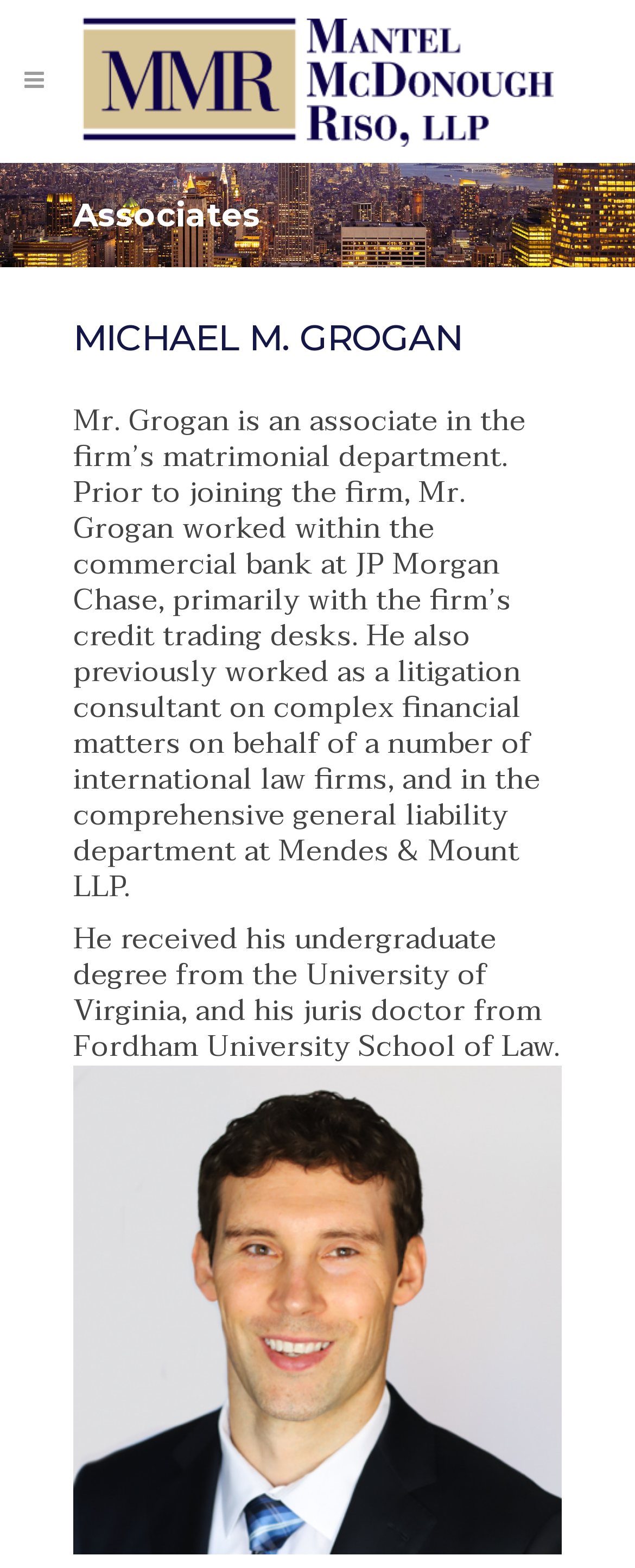What is the name of the law firm where Michael M. Grogan previously worked?
Answer the question with just one word or phrase using the image.

Mendes & Mount LLP